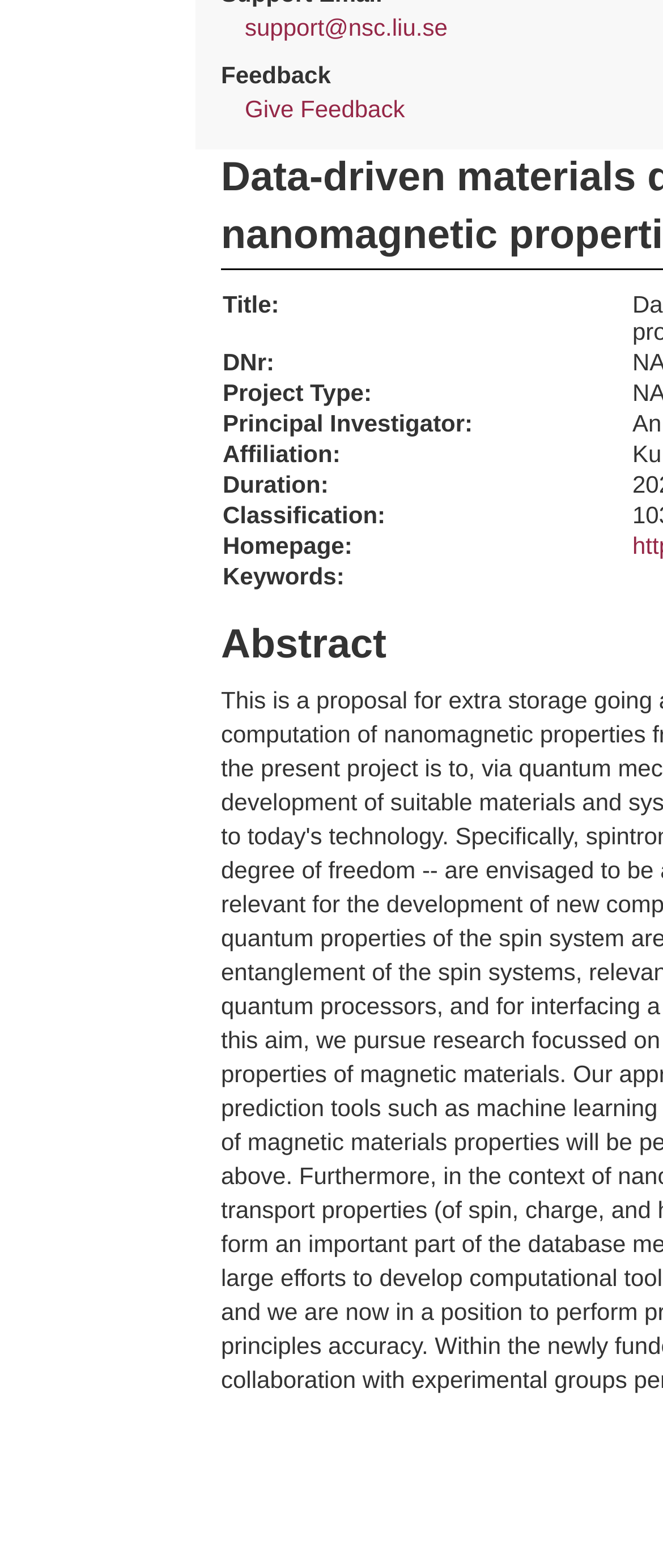Find the bounding box of the UI element described as: "Give Feedback". The bounding box coordinates should be given as four float values between 0 and 1, i.e., [left, top, right, bottom].

[0.369, 0.061, 0.611, 0.078]